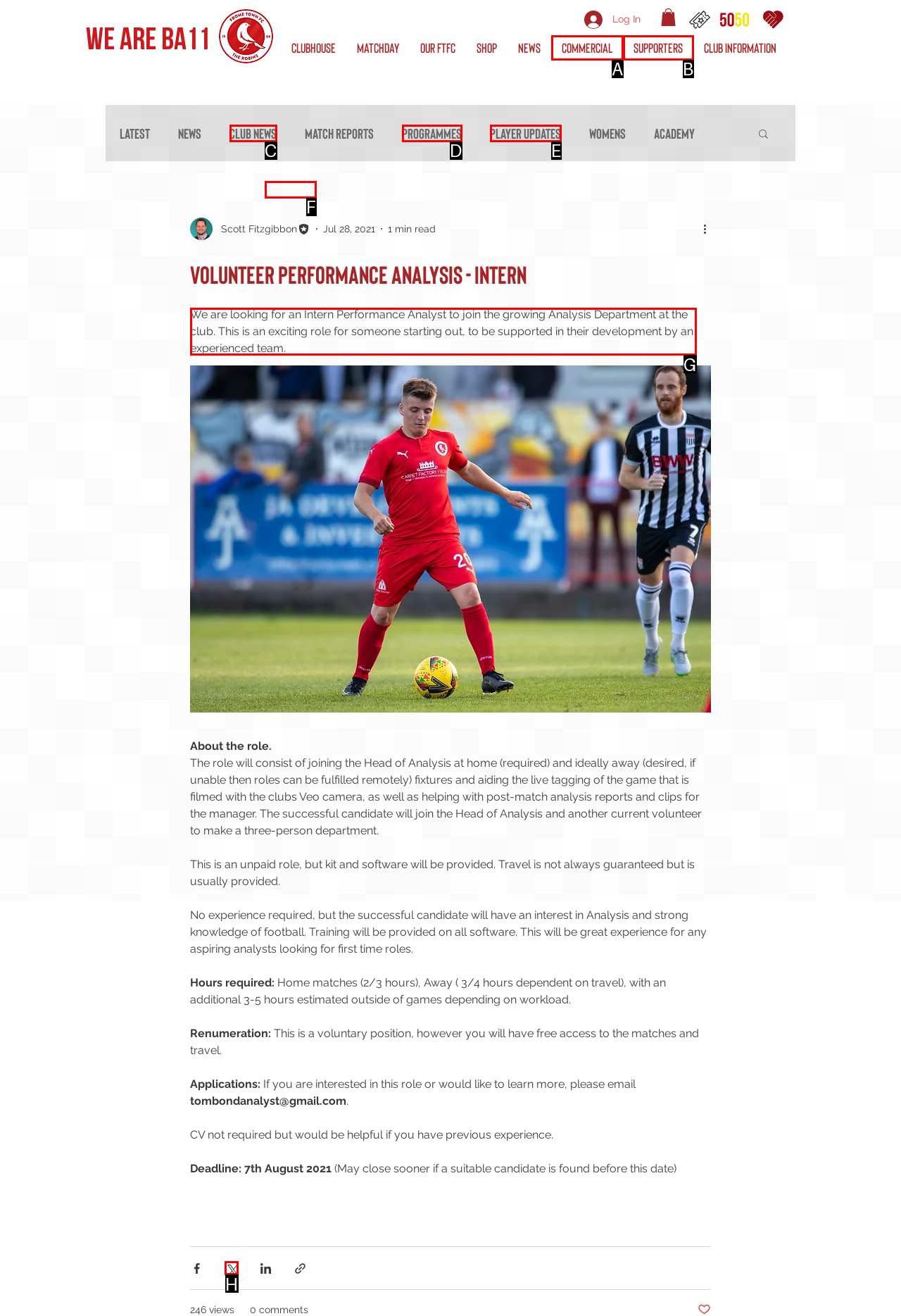Select the option I need to click to accomplish this task: Get a quote
Provide the letter of the selected choice from the given options.

None